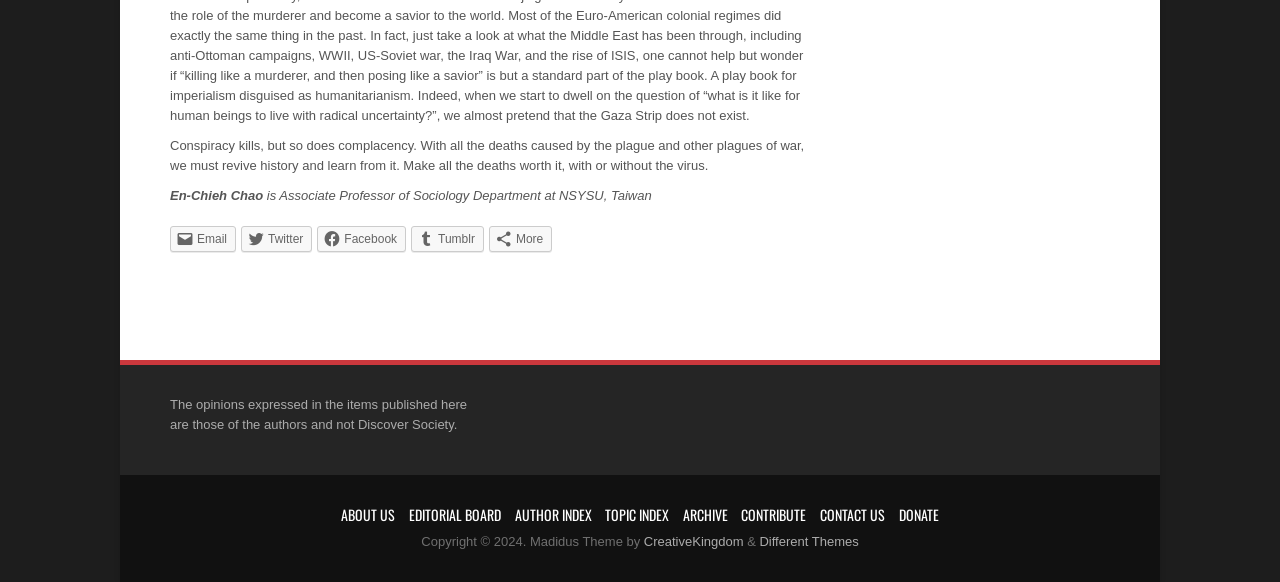Please determine the bounding box coordinates of the element to click on in order to accomplish the following task: "Send an email". Ensure the coordinates are four float numbers ranging from 0 to 1, i.e., [left, top, right, bottom].

[0.133, 0.387, 0.184, 0.432]